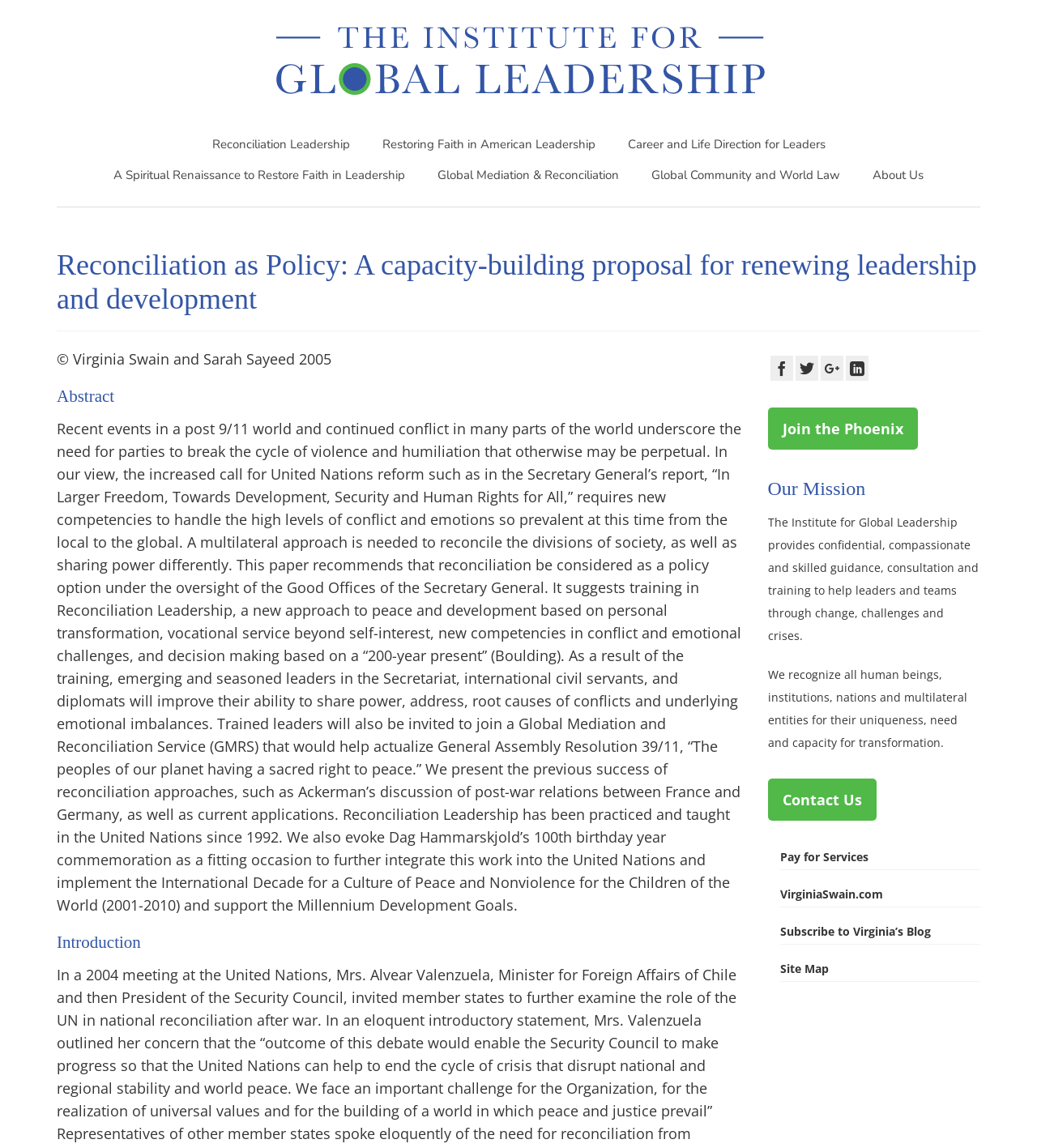Extract the text of the main heading from the webpage.

Reconciliation as Policy: A capacity-building proposal for renewing leadership and development